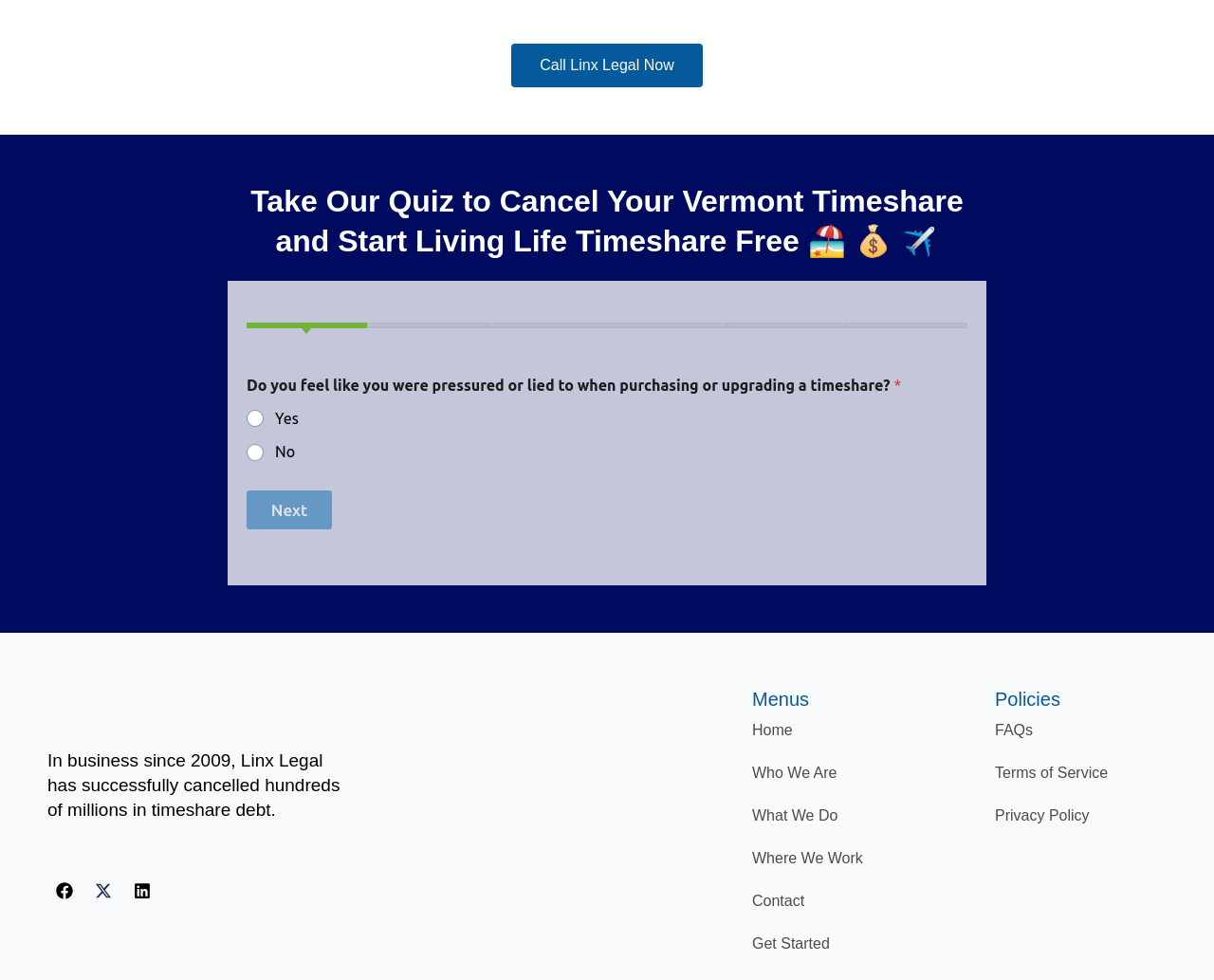Determine the bounding box coordinates of the UI element described by: "Who We Are".

[0.608, 0.767, 0.792, 0.81]